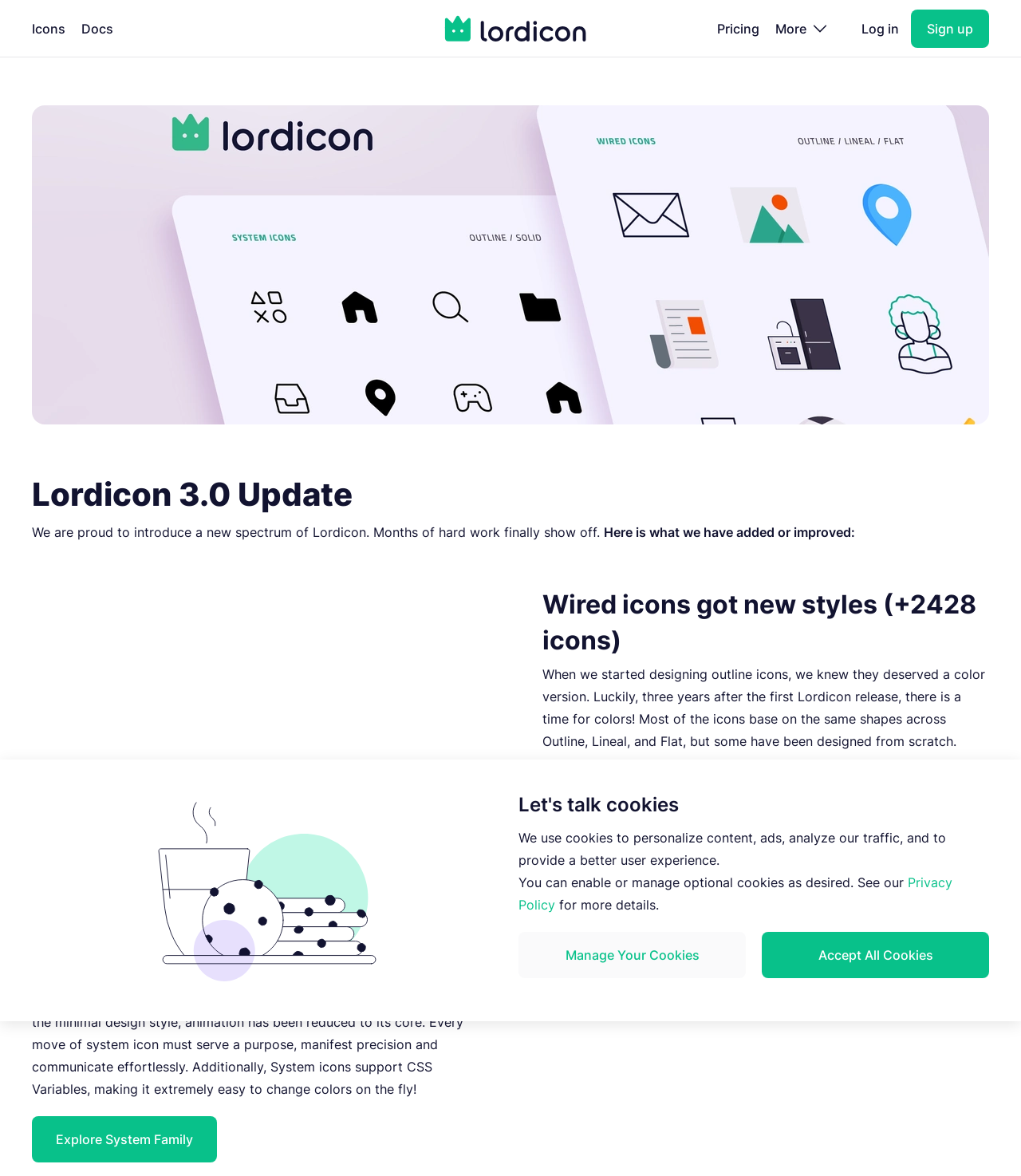Determine the bounding box coordinates of the element's region needed to click to follow the instruction: "Sign up for an account". Provide these coordinates as four float numbers between 0 and 1, formatted as [left, top, right, bottom].

[0.892, 0.0, 0.969, 0.049]